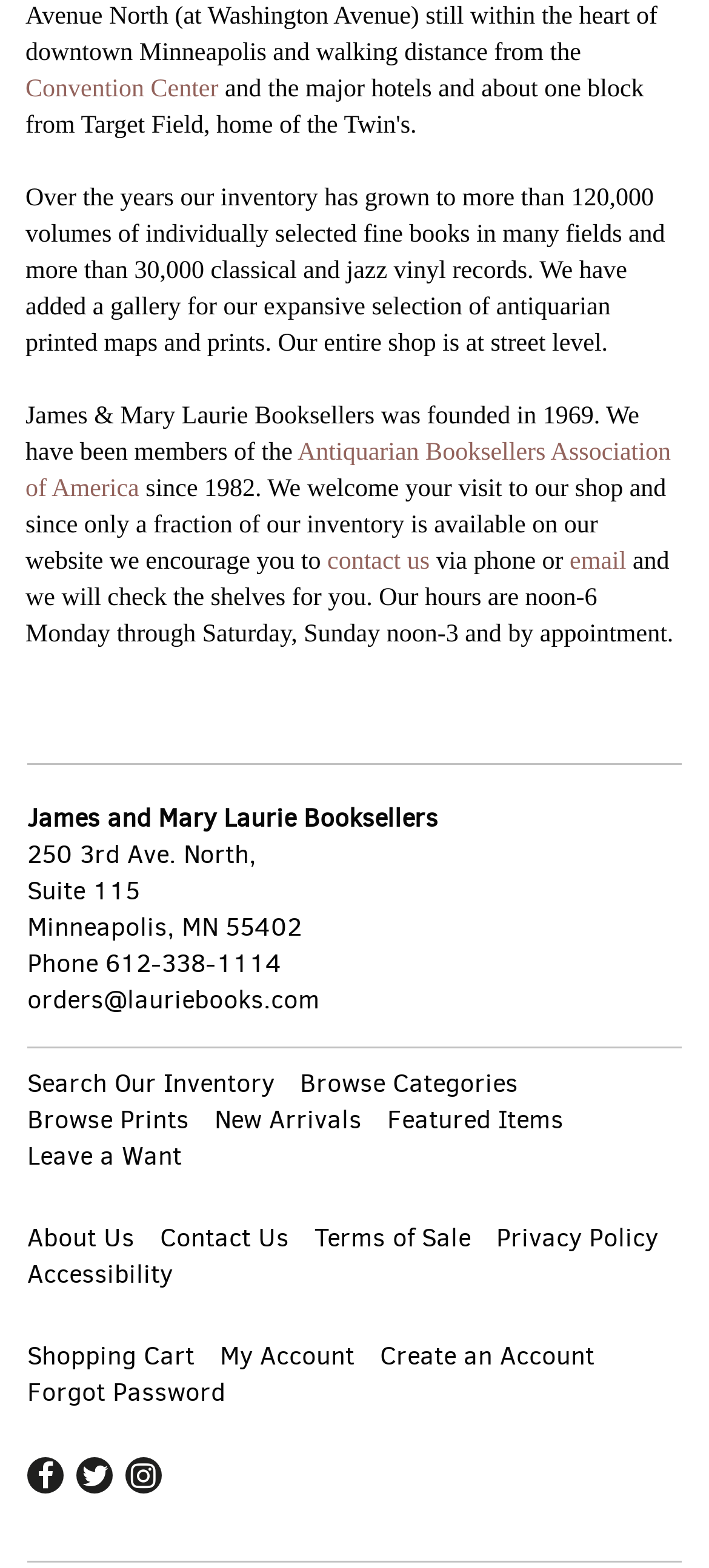Bounding box coordinates are given in the format (top-left x, top-left y, bottom-right x, bottom-right y). All values should be floating point numbers between 0 and 1. Provide the bounding box coordinate for the UI element described as: Disrupting Harm

None